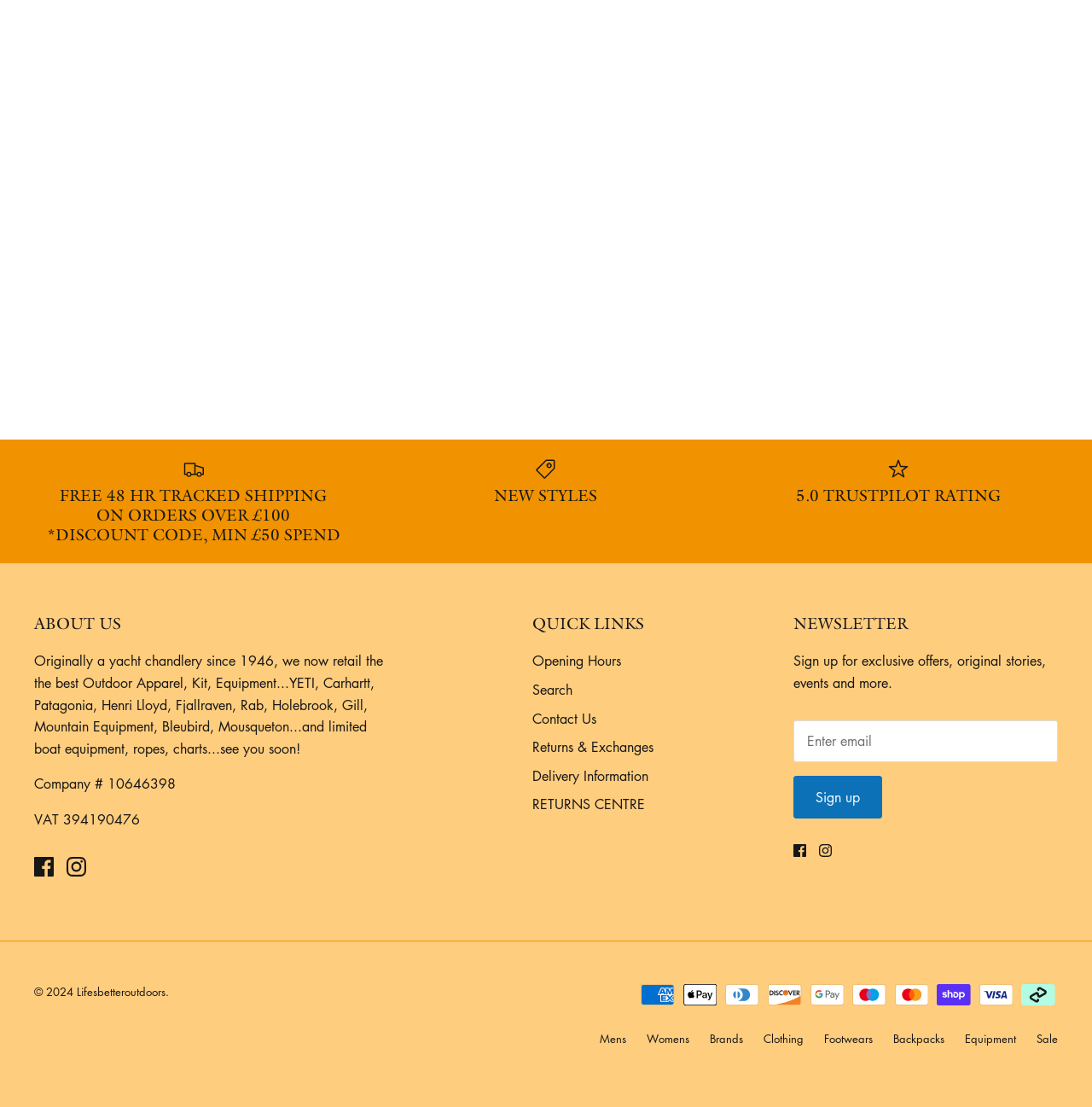What is the company registration number?
Refer to the image and provide a thorough answer to the question.

The answer can be found in the StaticText 'Company # 10646398' which indicates that the company registration number is 10646398.